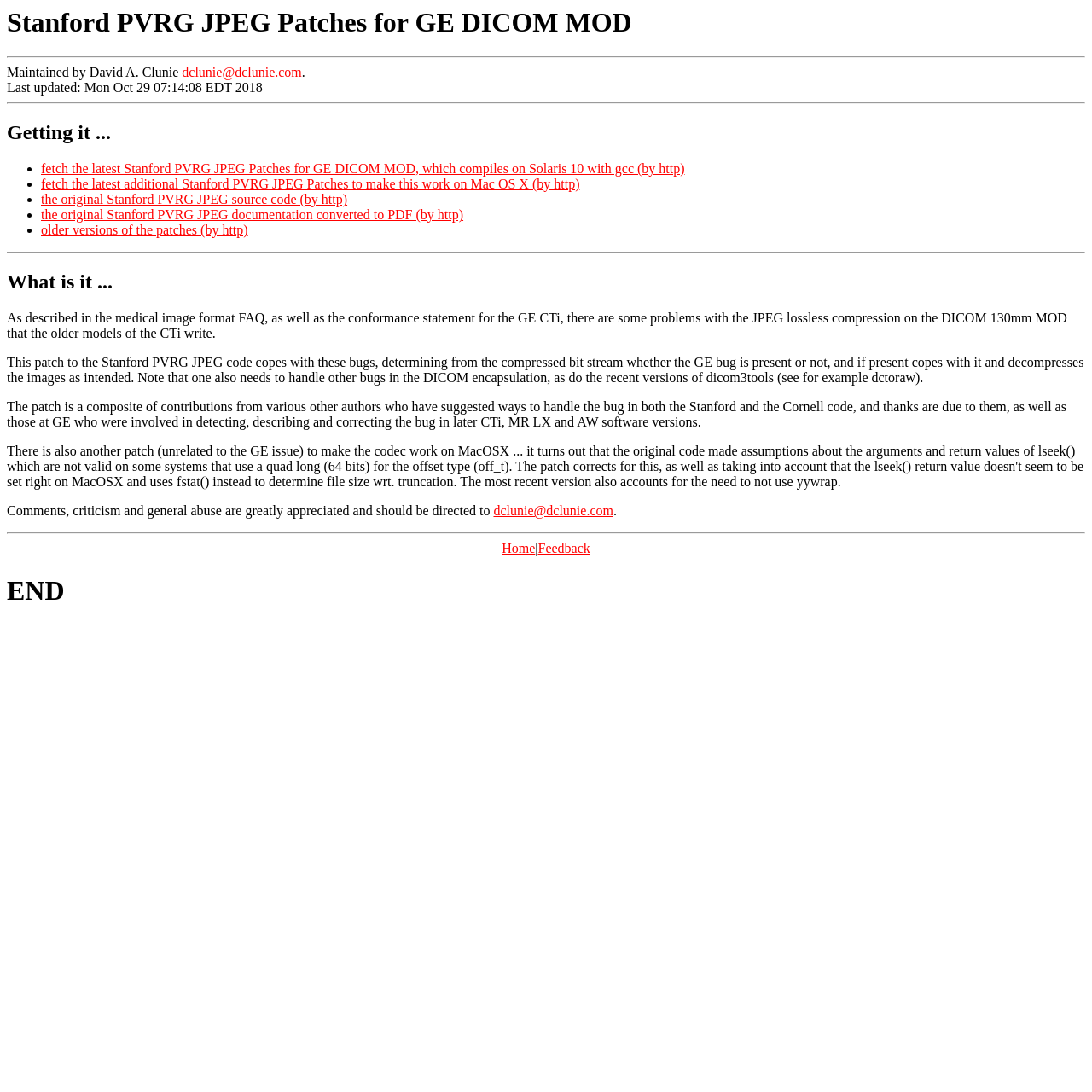Find the bounding box coordinates of the clickable area required to complete the following action: "Go to the home page".

[0.46, 0.495, 0.49, 0.509]